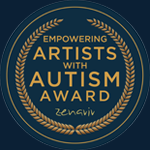Please provide a detailed answer to the question below based on the screenshot: 
What is the shape surrounding the text?

According to the caption, a laurel wreath motif surrounds the text, which is a classic design element often used in awards to symbolize achievement and excellence.